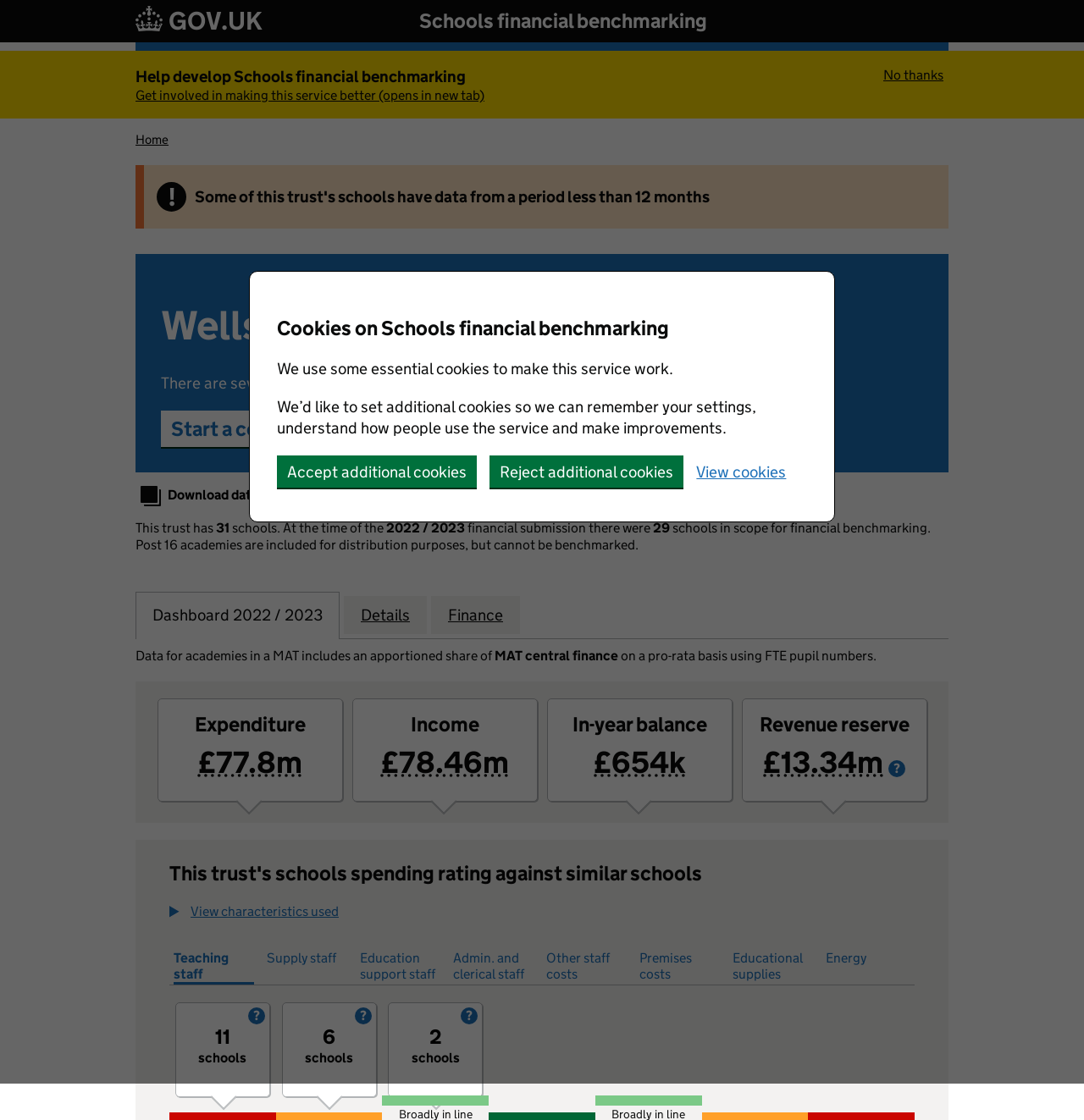Determine the bounding box coordinates of the UI element described by: "Dashboard 2022 / 2023".

[0.141, 0.54, 0.298, 0.559]